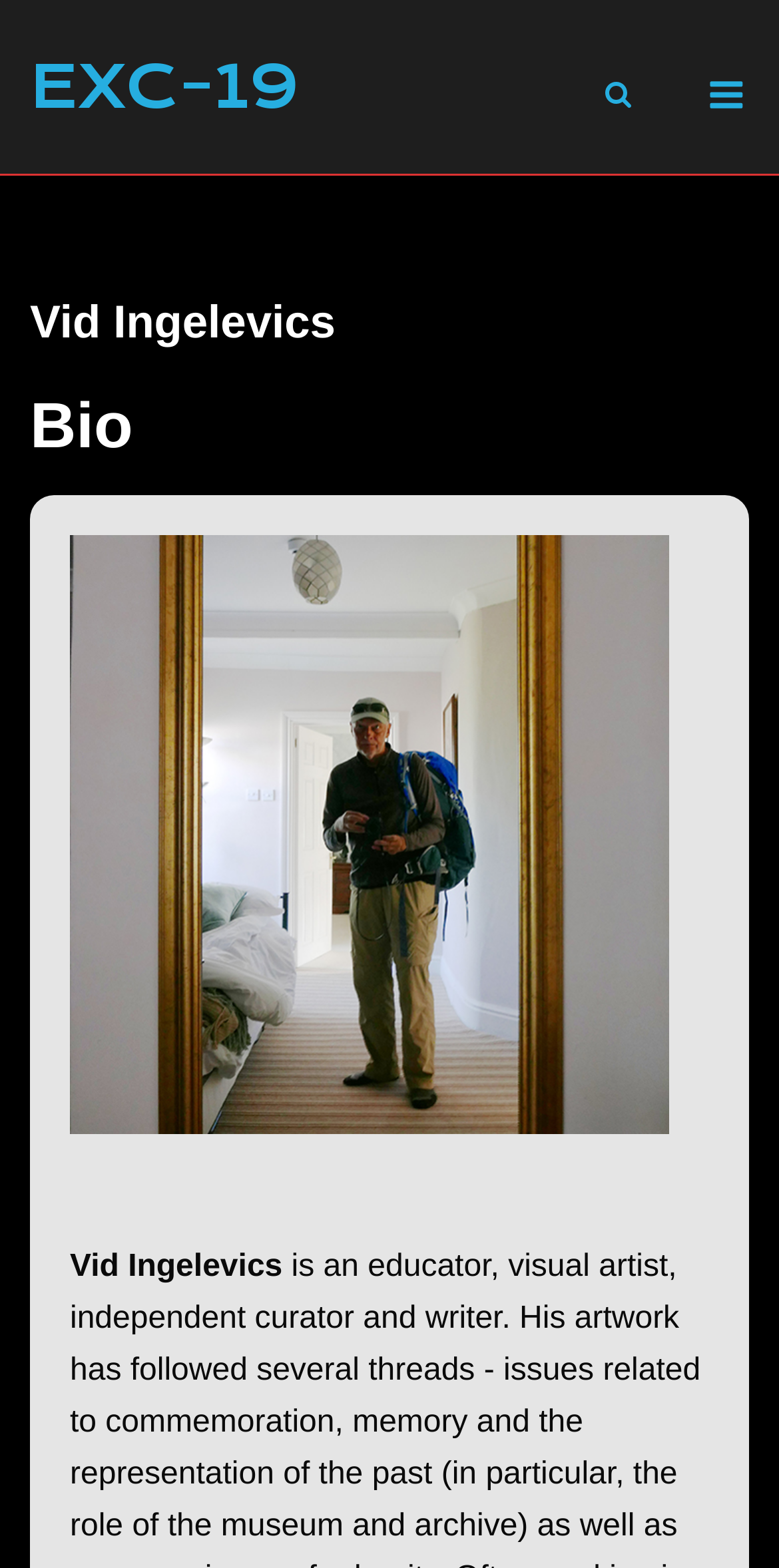Please give a one-word or short phrase response to the following question: 
What is the name of the person on this webpage?

Vid Ingelevics